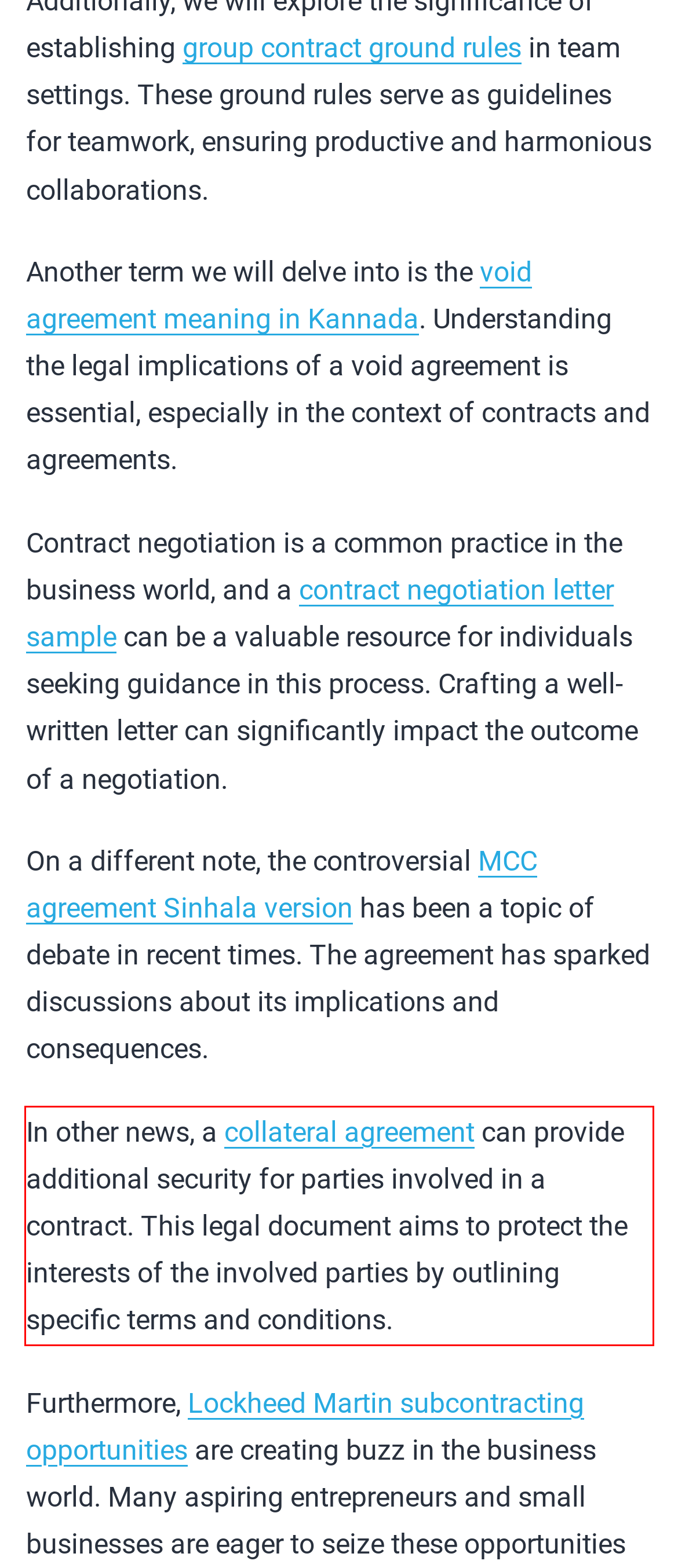Please perform OCR on the text content within the red bounding box that is highlighted in the provided webpage screenshot.

In other news, a collateral agreement can provide additional security for parties involved in a contract. This legal document aims to protect the interests of the involved parties by outlining specific terms and conditions.